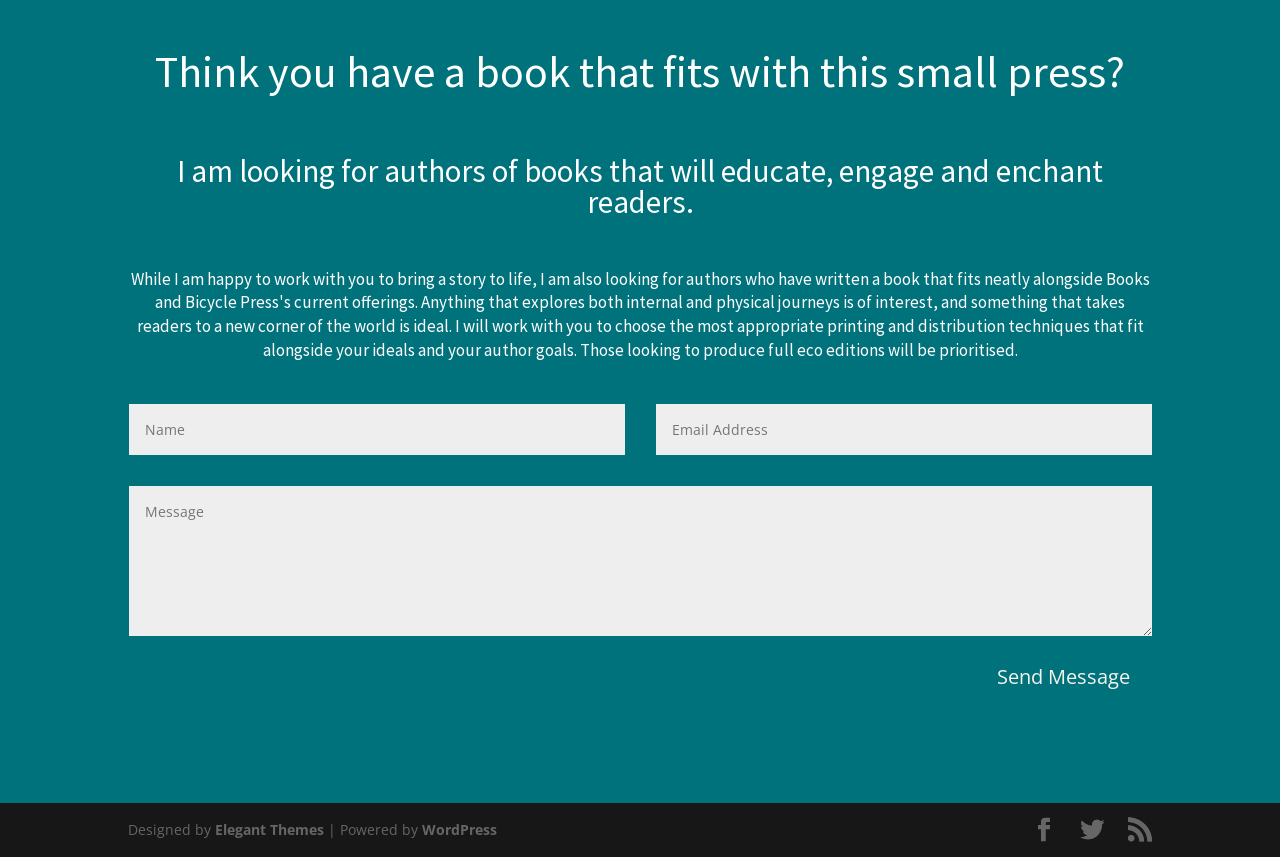Identify the bounding box coordinates of the region that should be clicked to execute the following instruction: "Enter book description".

[0.513, 0.471, 0.9, 0.53]